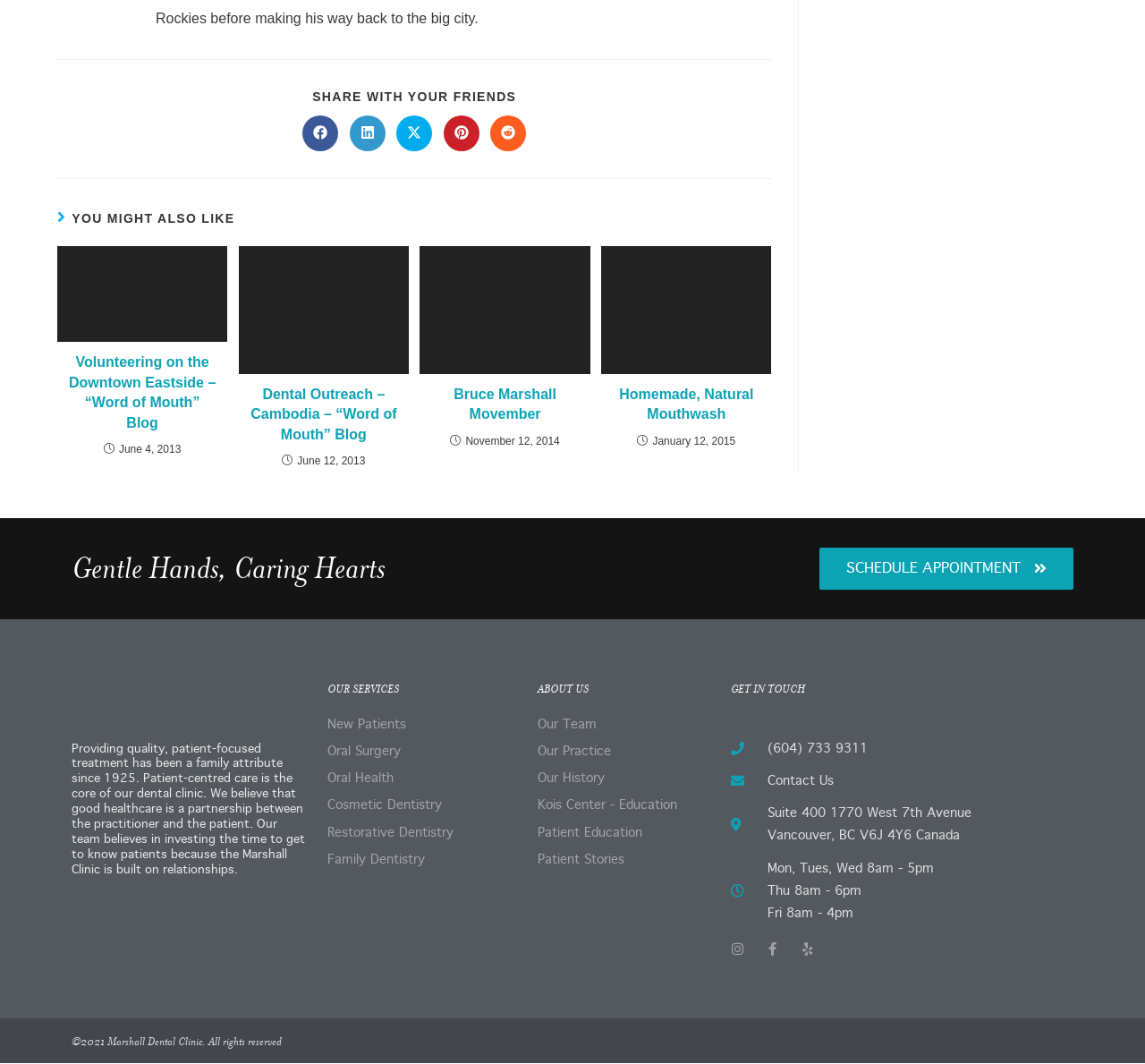Determine the bounding box coordinates of the clickable area required to perform the following instruction: "Schedule an appointment". The coordinates should be represented as four float numbers between 0 and 1: [left, top, right, bottom].

[0.716, 0.515, 0.938, 0.554]